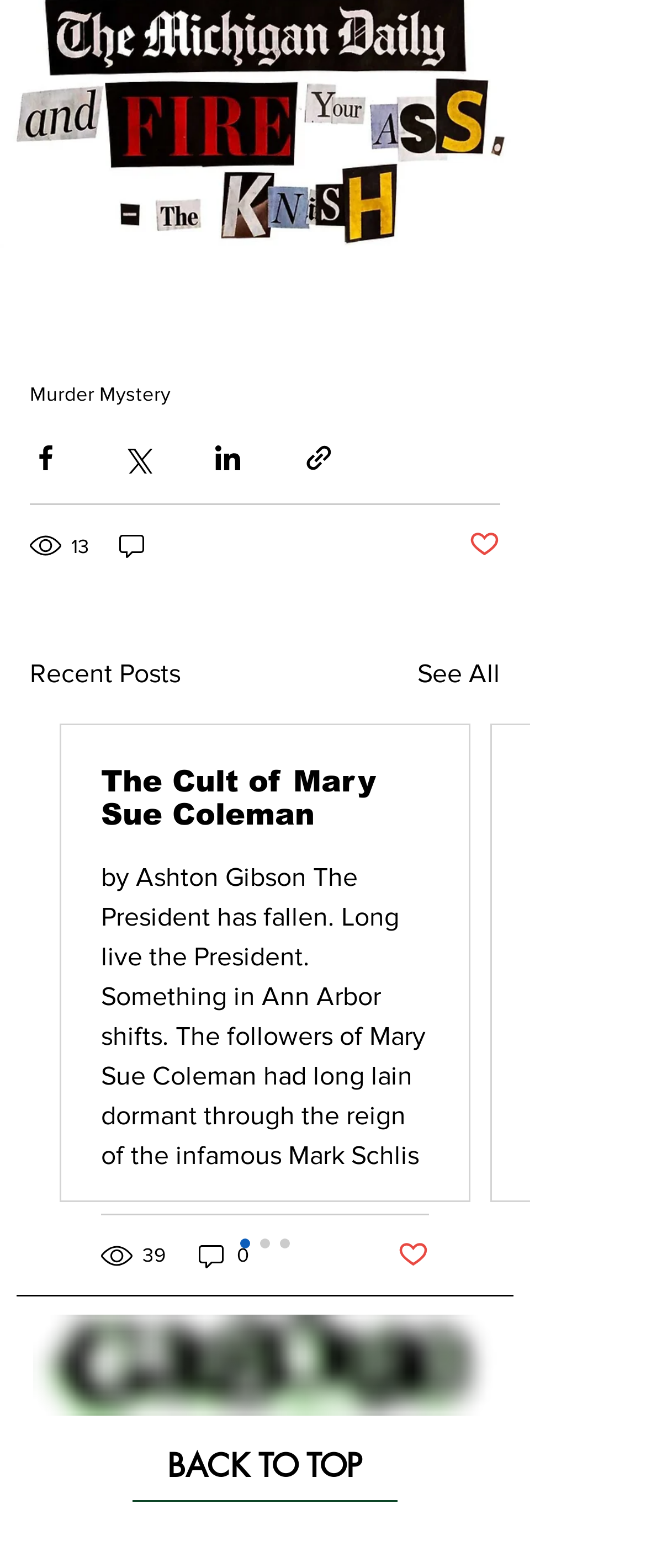Based on what you see in the screenshot, provide a thorough answer to this question: What is the text of the link at the bottom of the page?

The link at the bottom of the webpage has the text 'BACK TO TOP', which is located at the bottom of the page with a bounding box coordinate of [0.205, 0.913, 0.615, 0.958].